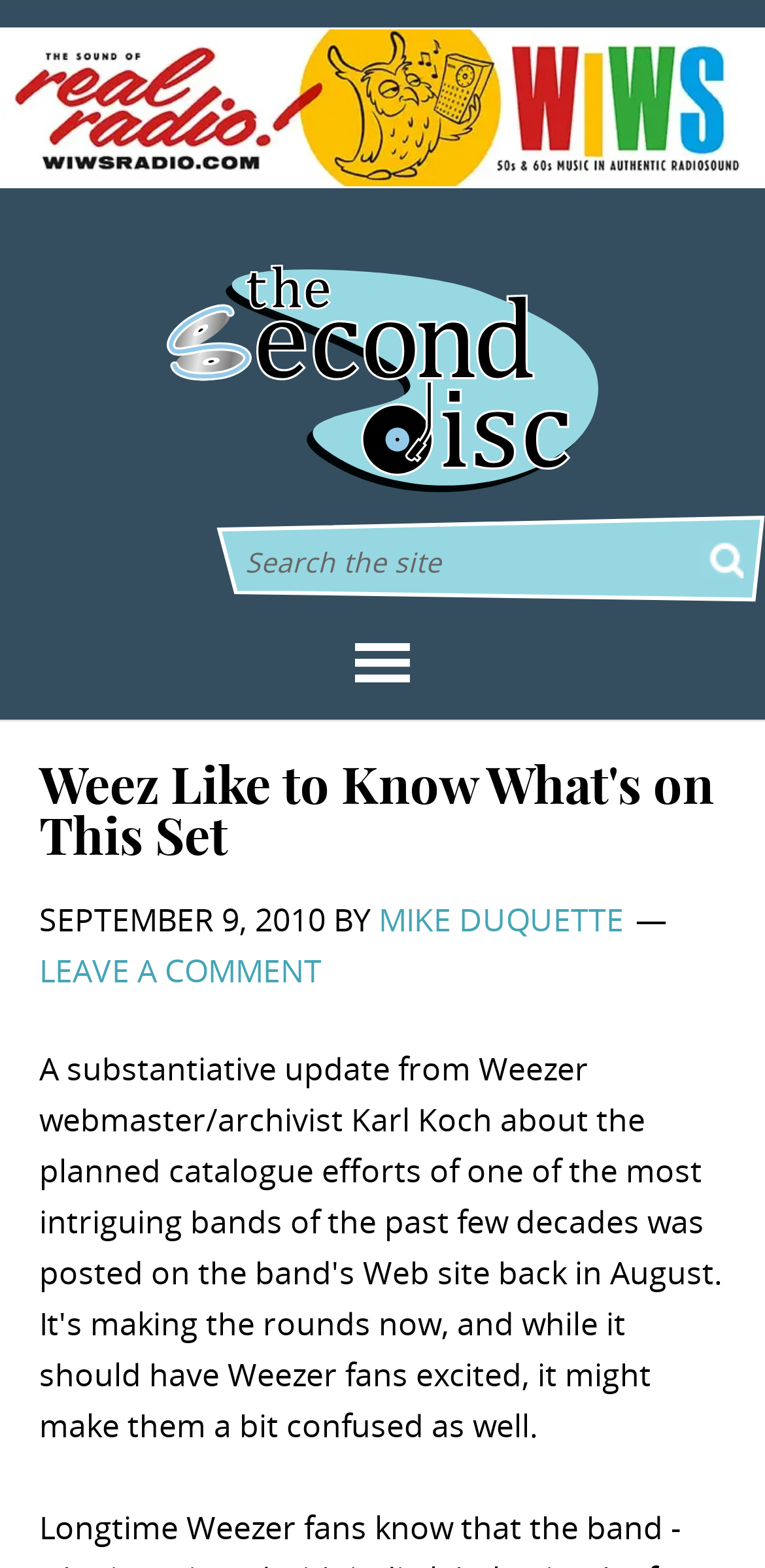What is the purpose of the button on the page?
Utilize the information in the image to give a detailed answer to the question.

I found the purpose of the button by looking at the textbox element next to it, which contains the text 'Search the site'. This suggests that the button is used to search the site.